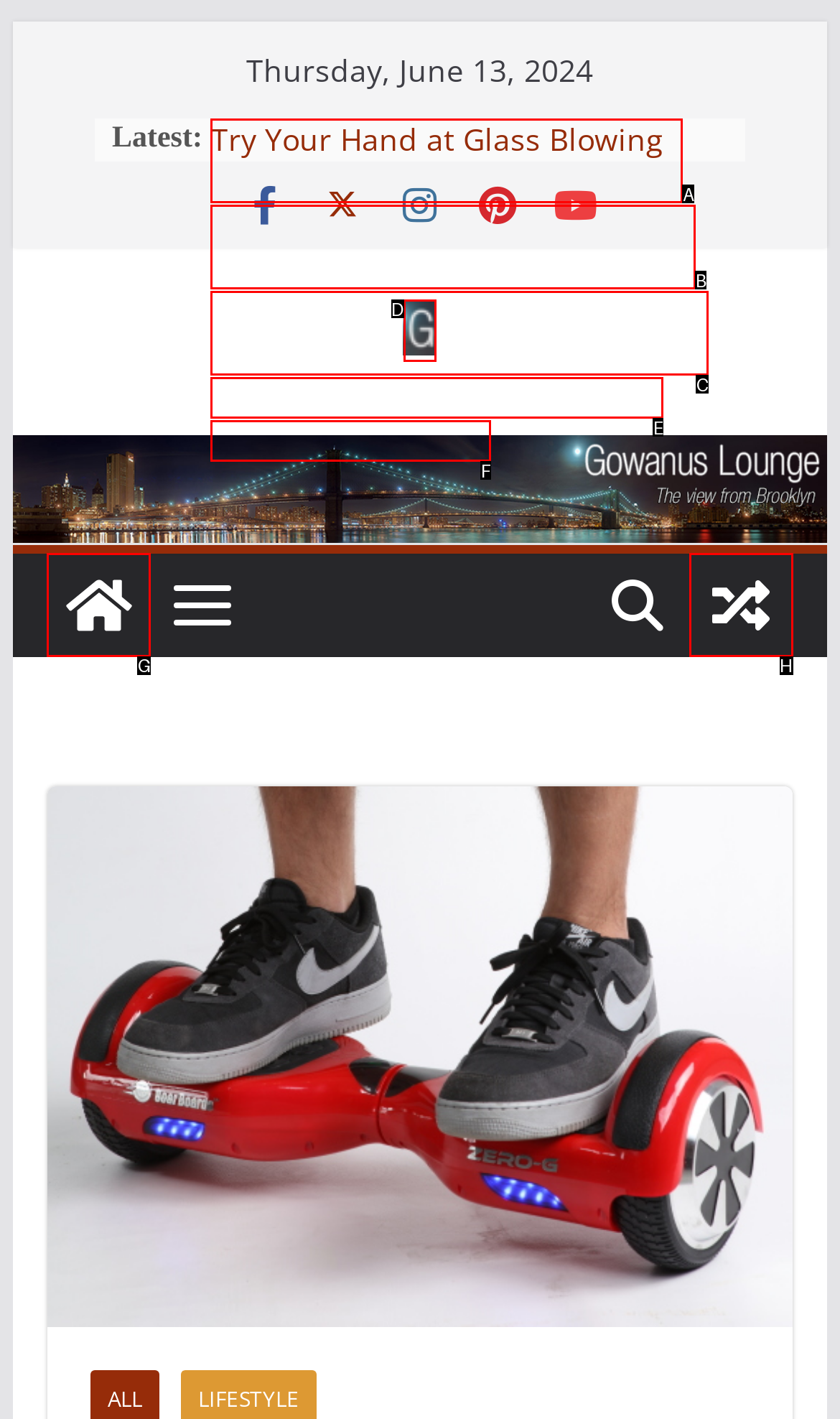Find the option that fits the given description: Brooklyn Heights Welcomes New Supermarket
Answer with the letter representing the correct choice directly.

A